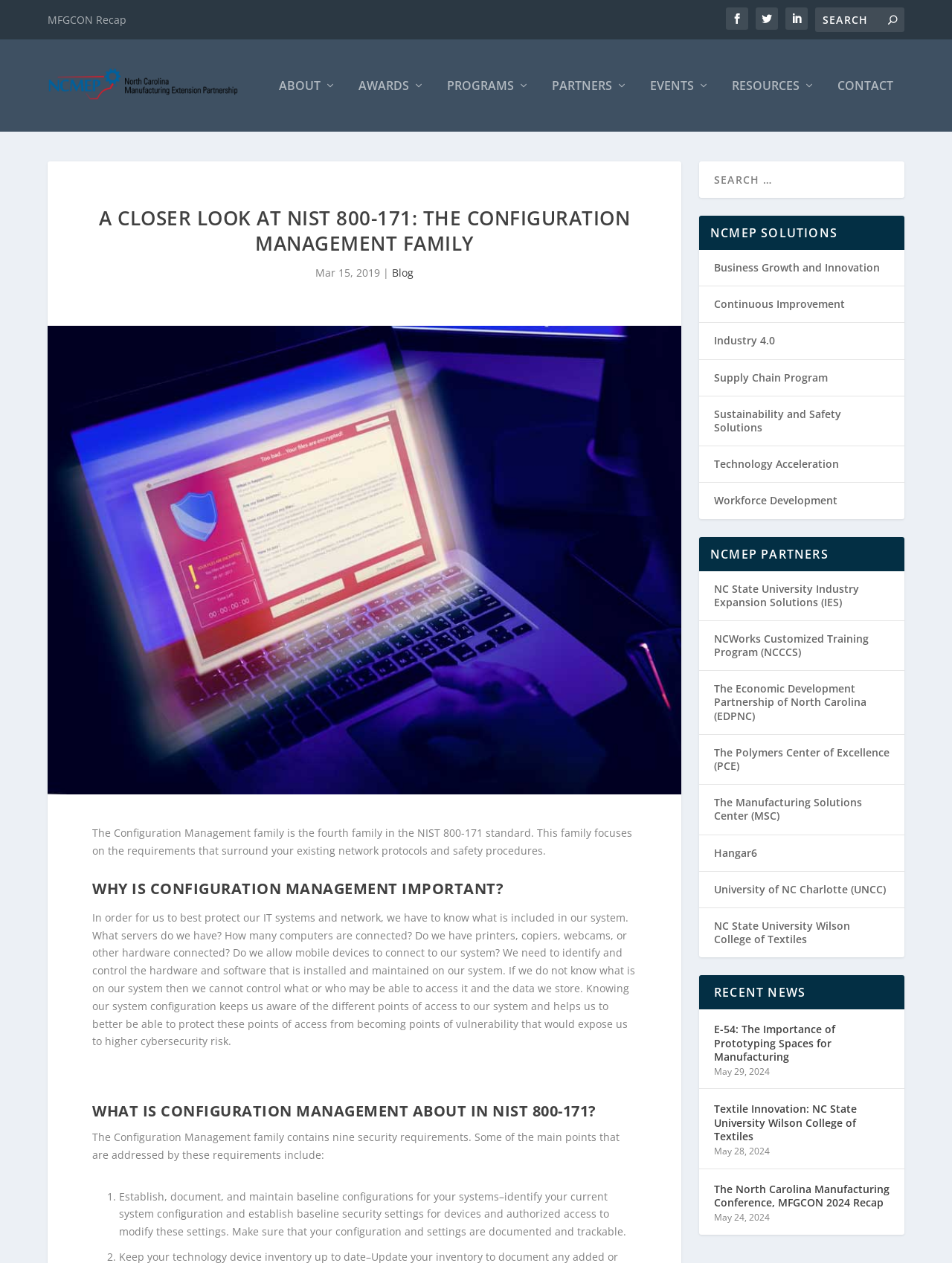Given the element description: "Workforce Development", predict the bounding box coordinates of this UI element. The coordinates must be four float numbers between 0 and 1, given as [left, top, right, bottom].

[0.75, 0.391, 0.88, 0.402]